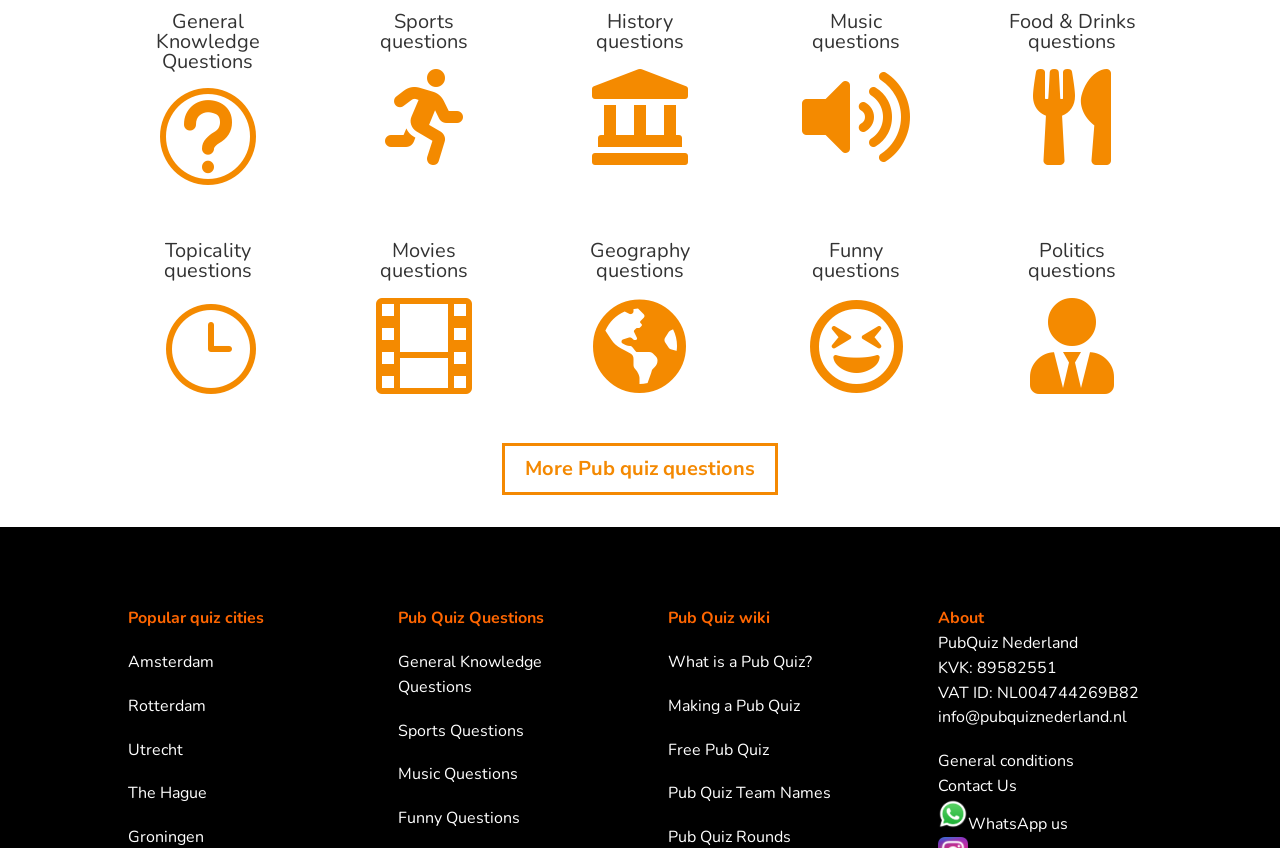Please identify the bounding box coordinates of the clickable region that I should interact with to perform the following instruction: "WhatsApp us". The coordinates should be expressed as four float numbers between 0 and 1, i.e., [left, top, right, bottom].

[0.733, 0.955, 0.835, 0.986]